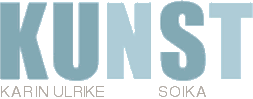What is the broader exploration connected to the title 'KUNST'?
Carefully analyze the image and provide a detailed answer to the question.

The title 'KUNST' not only emphasizes the artistic focus but also connects to the broader exploration of art's role in therapeutic contexts, as discussed in the accompanying text about the criteria for healing art.